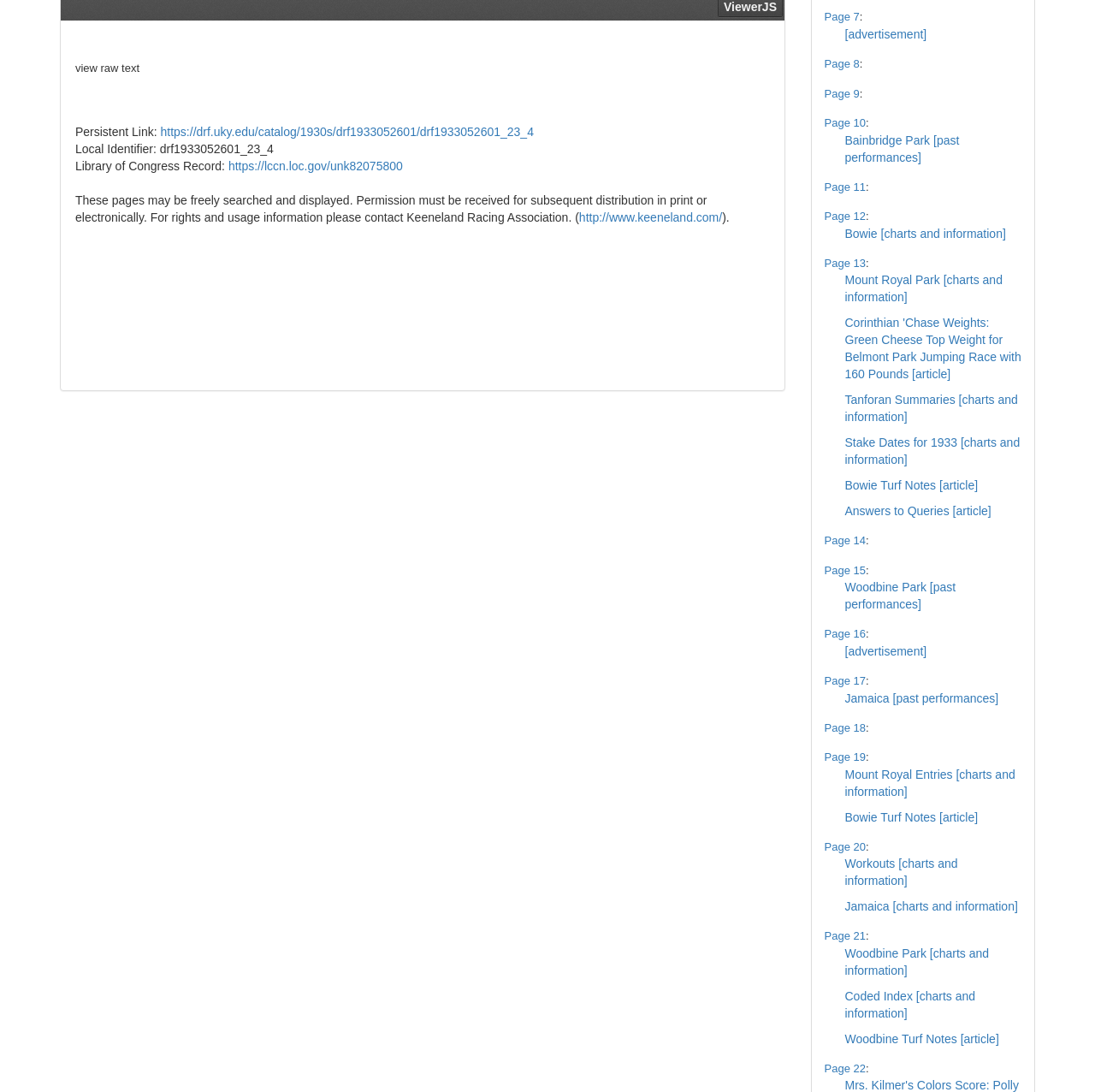Please answer the following question using a single word or phrase: 
How many pages are available?

22